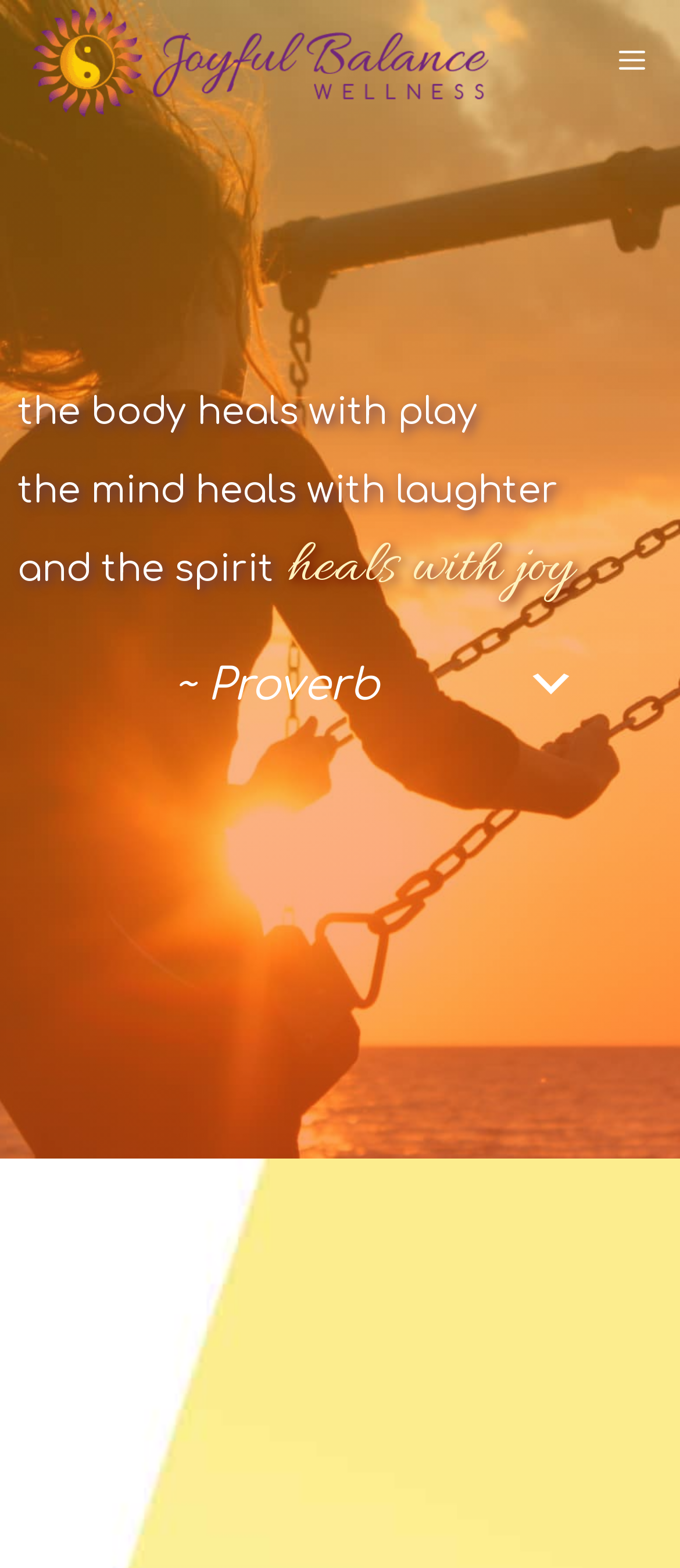What is the text on the top-left corner of the webpage?
Examine the screenshot and reply with a single word or phrase.

Joyful Balance Wellness